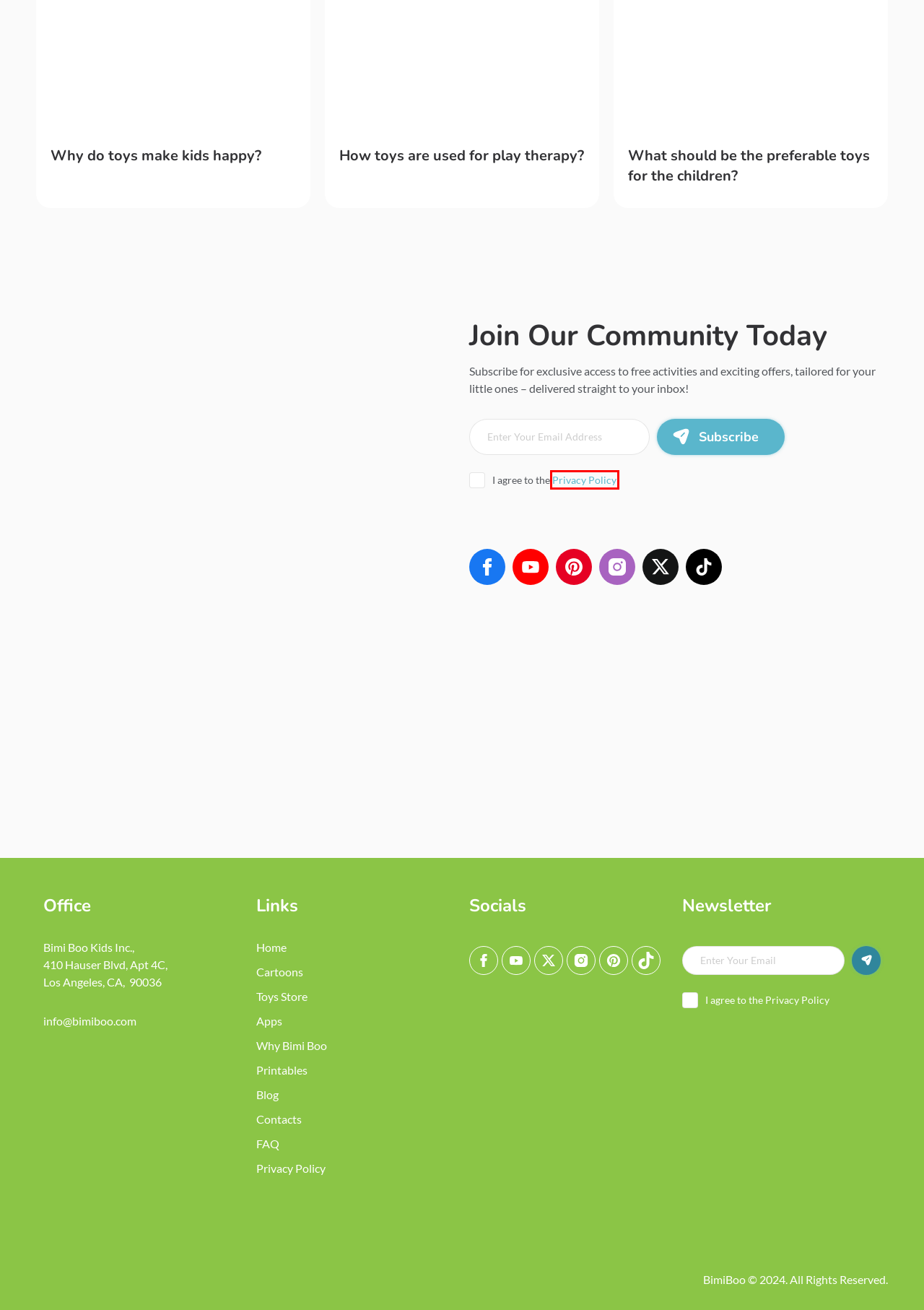Take a look at the provided webpage screenshot featuring a red bounding box around an element. Select the most appropriate webpage description for the page that loads after clicking on the element inside the red bounding box. Here are the candidates:
A. What should be the preferable toys for the children? - Bimiboo.com
B. Bimiboo
C. What is the most bought toy in the world? - Bimiboo.com
D. Why do toys make kids happy? - Bimiboo.com
E. How toys are used for play therapy? - Bimiboo.com
F. Bimi Boo Privacy Policy - Bimiboo.com
G. Amazon.com: Bimi Boo
H. FAQ - Bimiboo.com

F